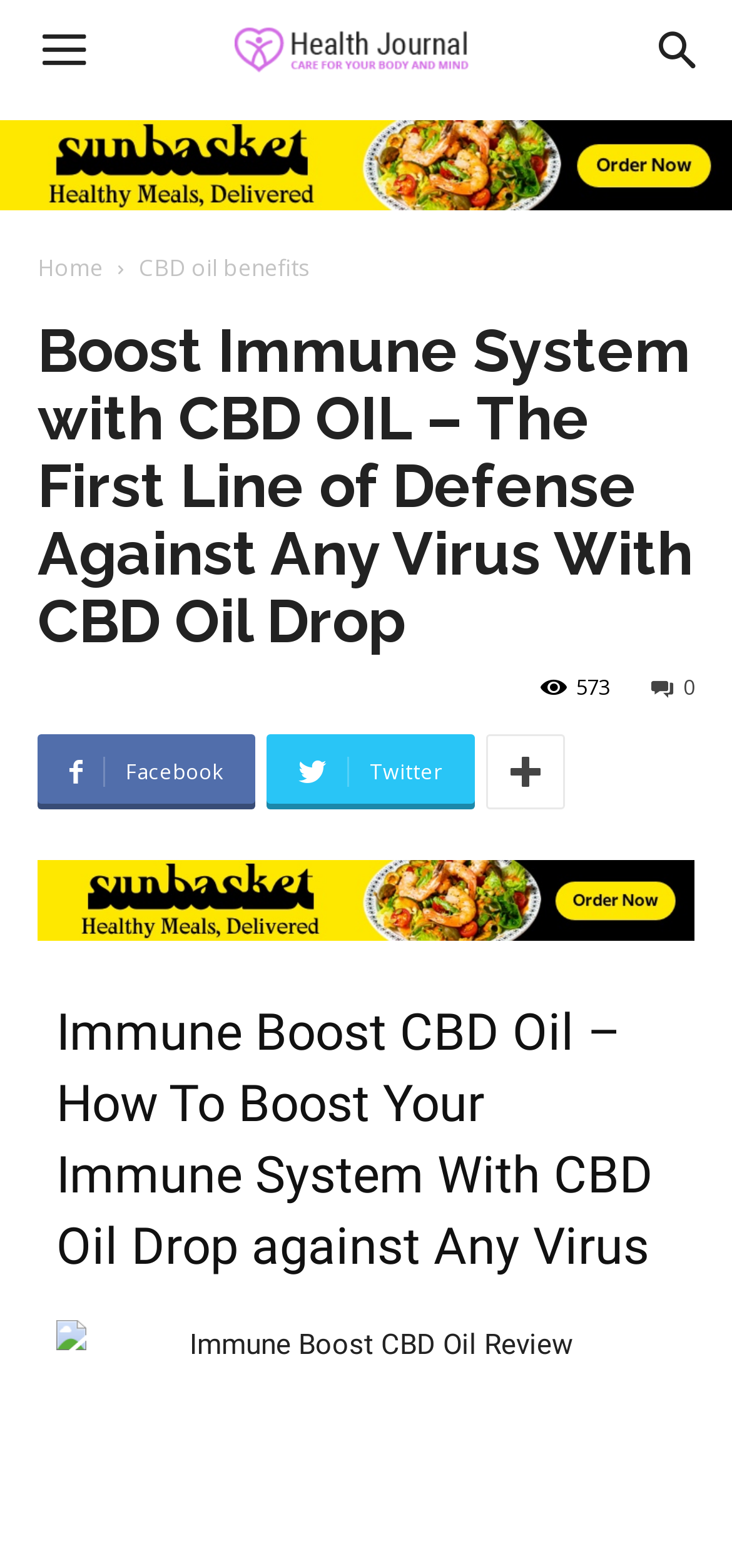Pinpoint the bounding box coordinates of the clickable area needed to execute the instruction: "Read the article about CBD oil benefits". The coordinates should be specified as four float numbers between 0 and 1, i.e., [left, top, right, bottom].

[0.19, 0.161, 0.423, 0.181]